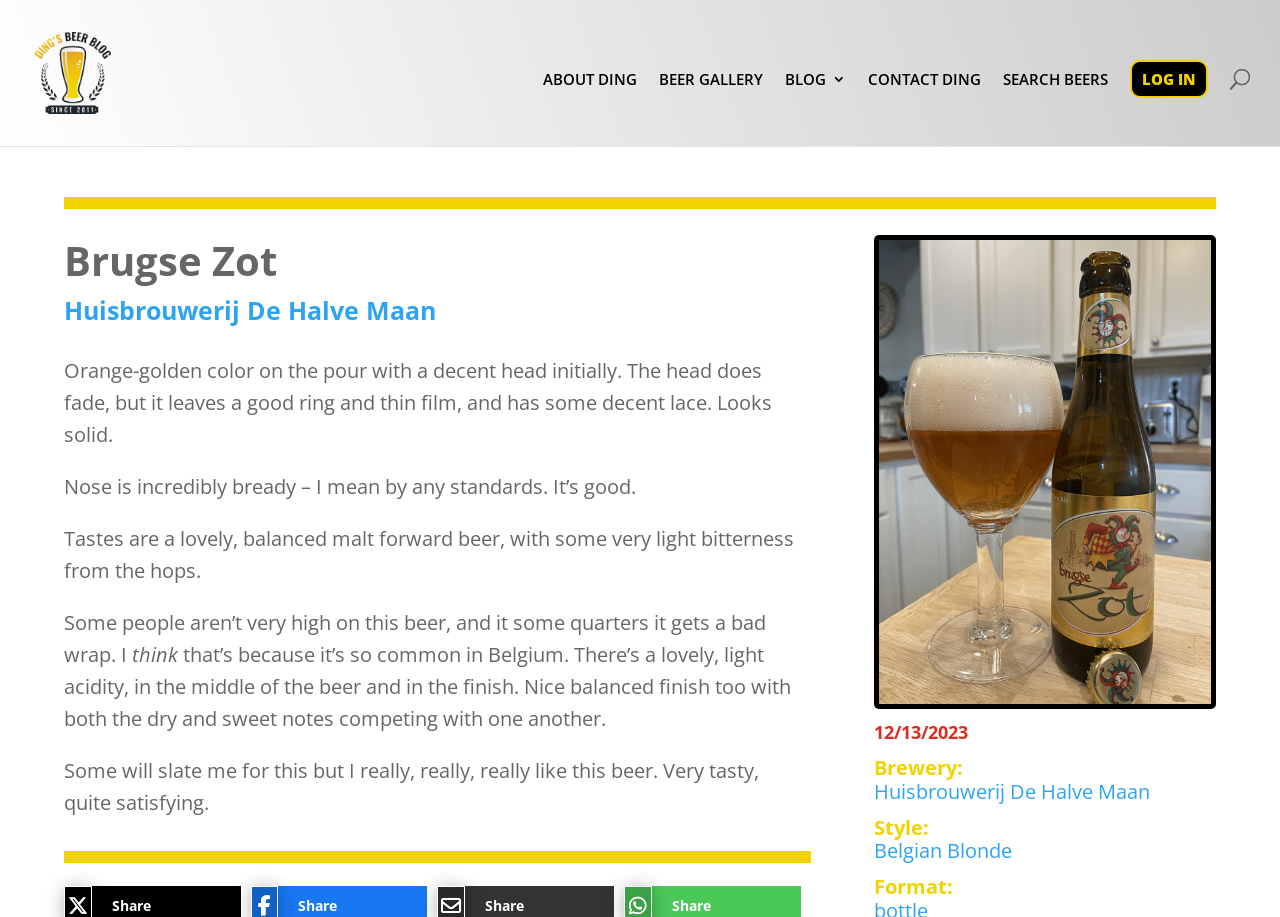When was the review published?
Kindly offer a detailed explanation using the data available in the image.

I found the answer by examining the static text element with ID 225, which has the text '12/13/2023'.